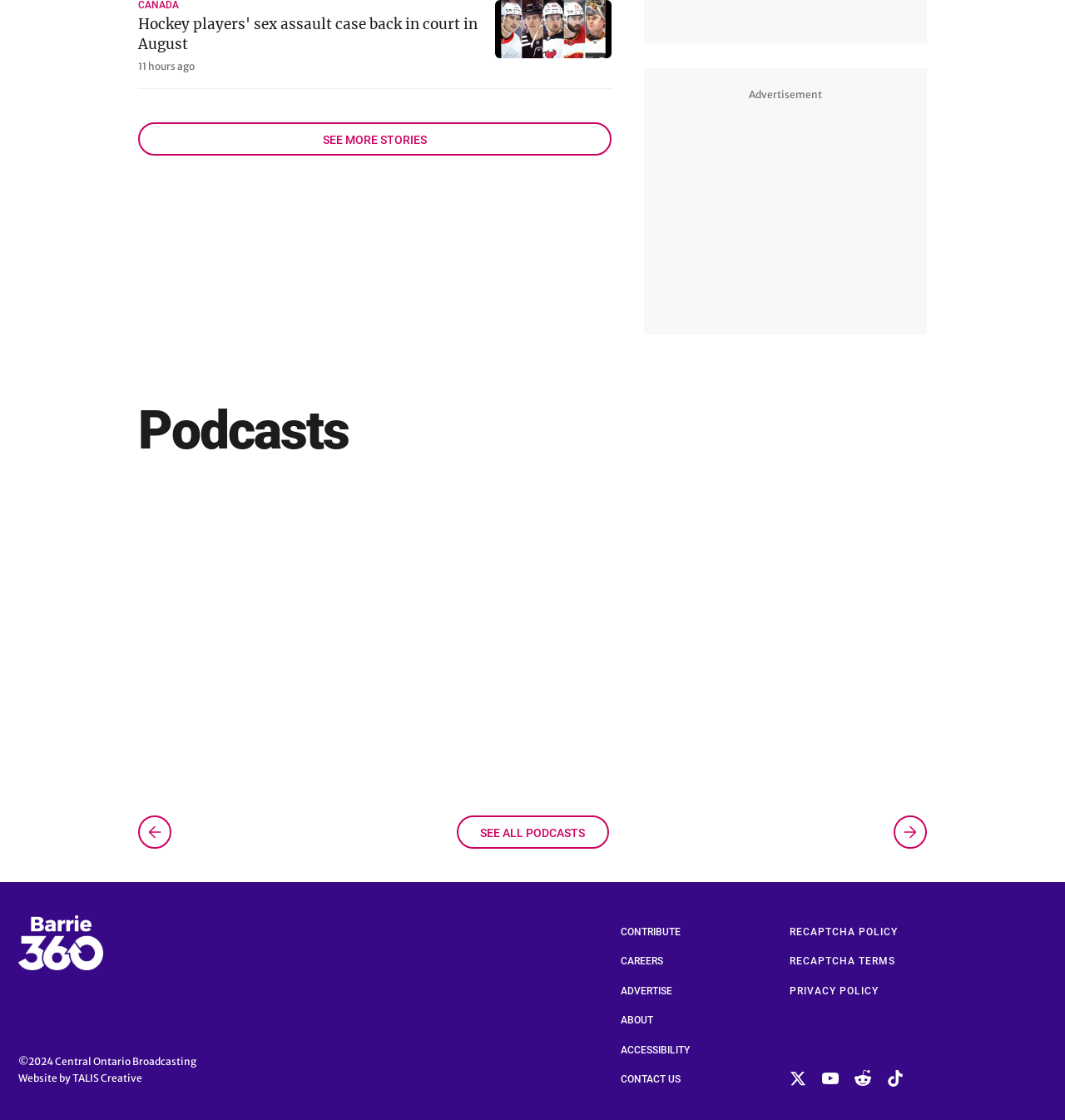Determine the bounding box coordinates for the UI element with the following description: "Library". The coordinates should be four float numbers between 0 and 1, represented as [left, top, right, bottom].

None